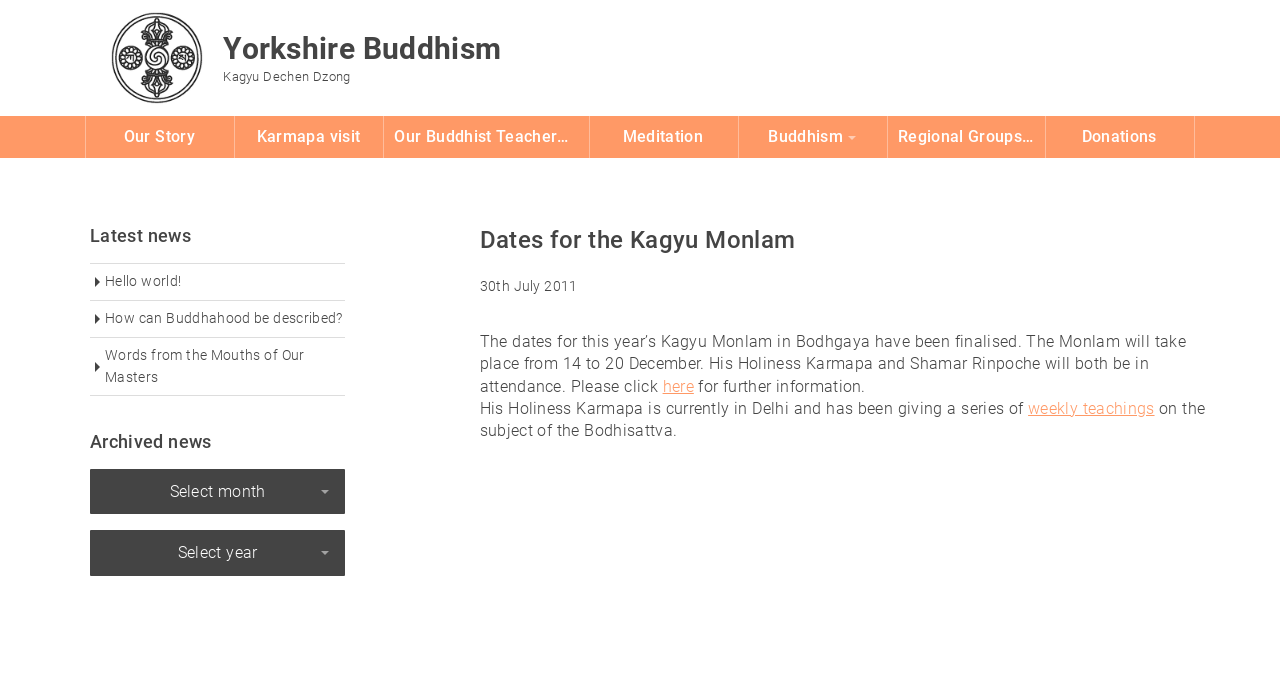Find the bounding box coordinates of the clickable area that will achieve the following instruction: "Click on the link to Yorkshire Buddhist Community".

[0.084, 0.012, 0.392, 0.156]